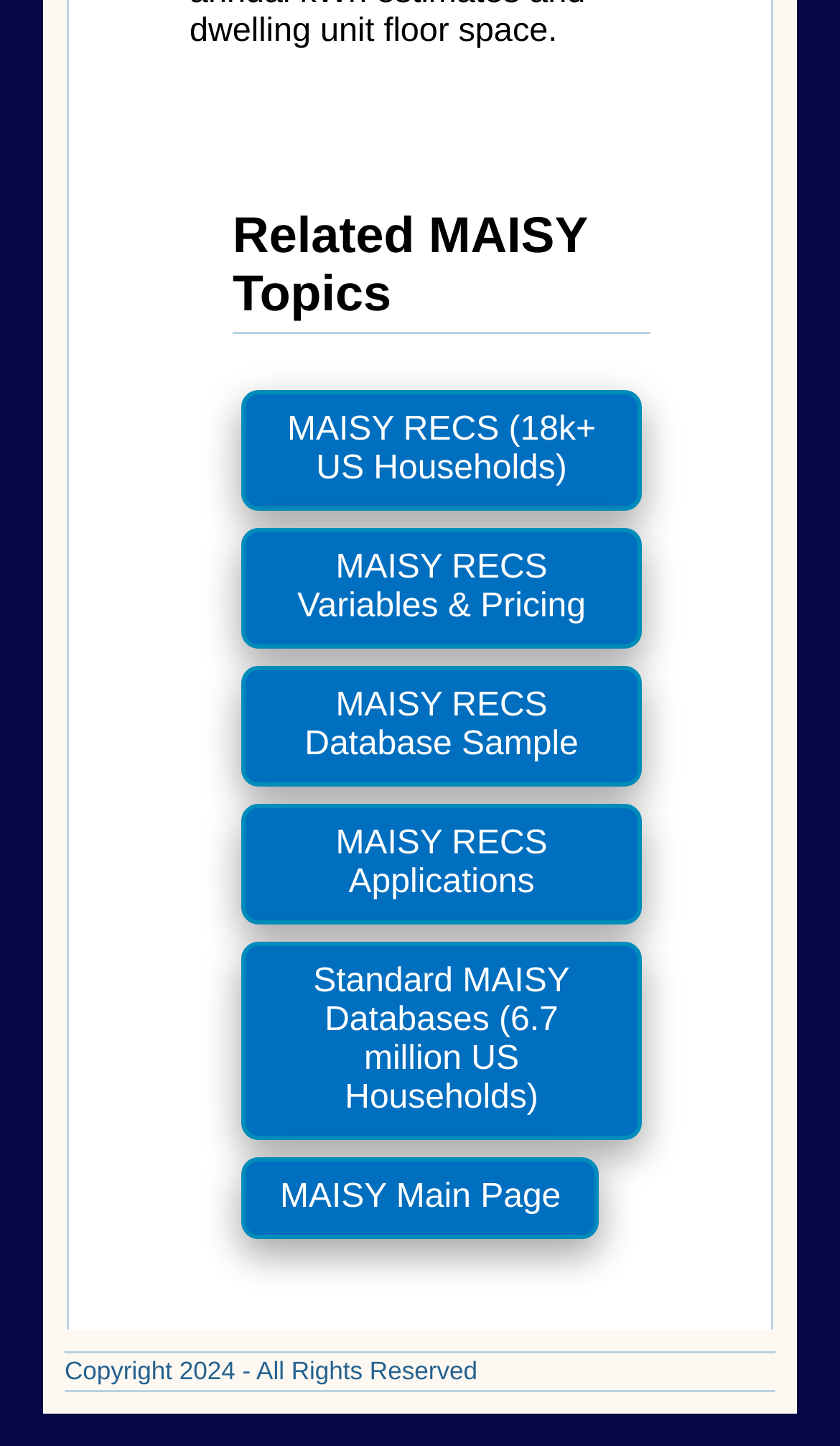How many US households are covered in MAISY RECS?
Using the image, answer in one word or phrase.

18k+